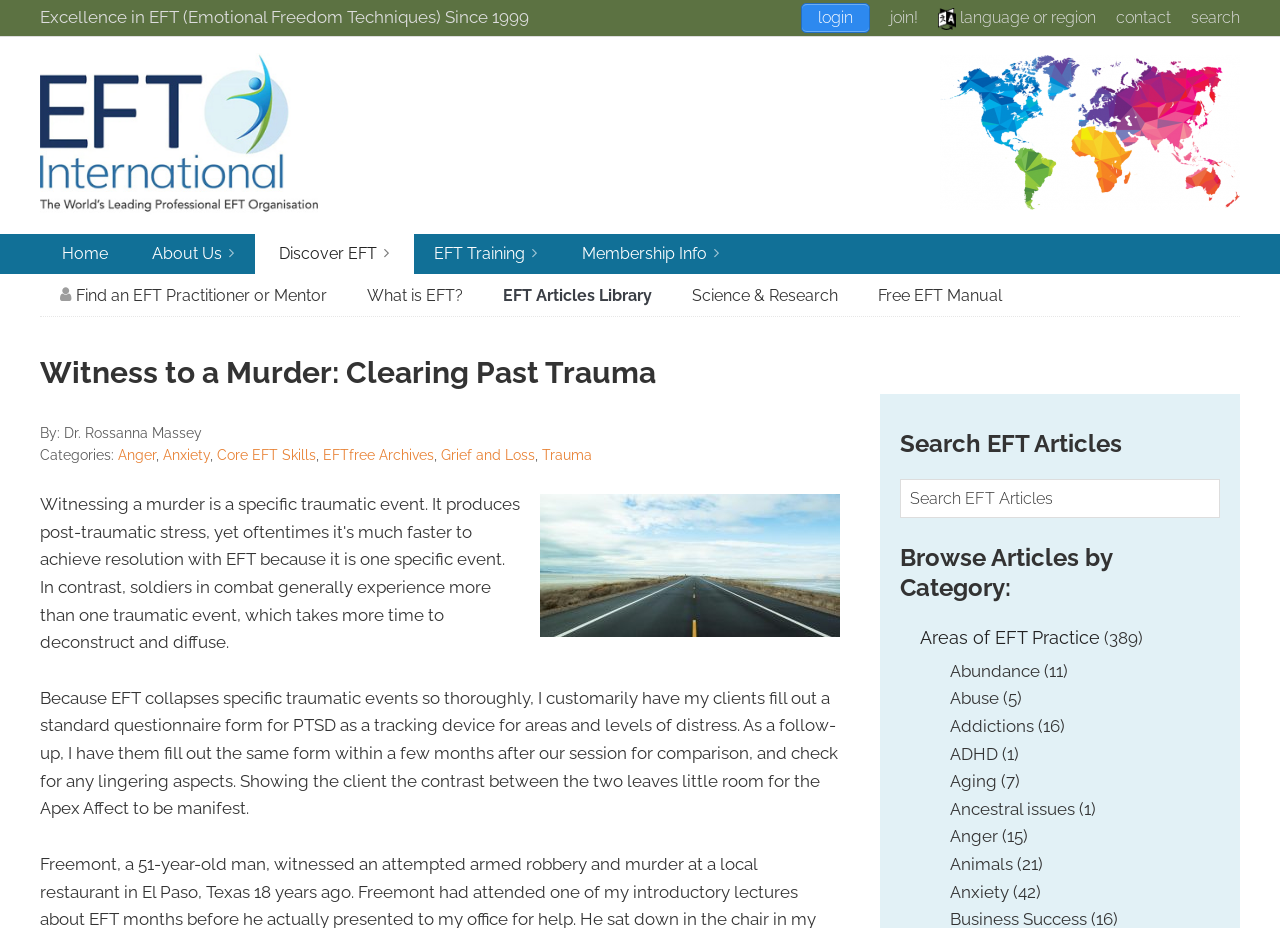Look at the image and answer the question in detail:
What is the name of the organization?

The answer can be found in the top-left corner of the webpage, where it says 'Excellence in EFT (Emotional Freedom Techniques) Since 1999' and 'EFT International' is the main heading.